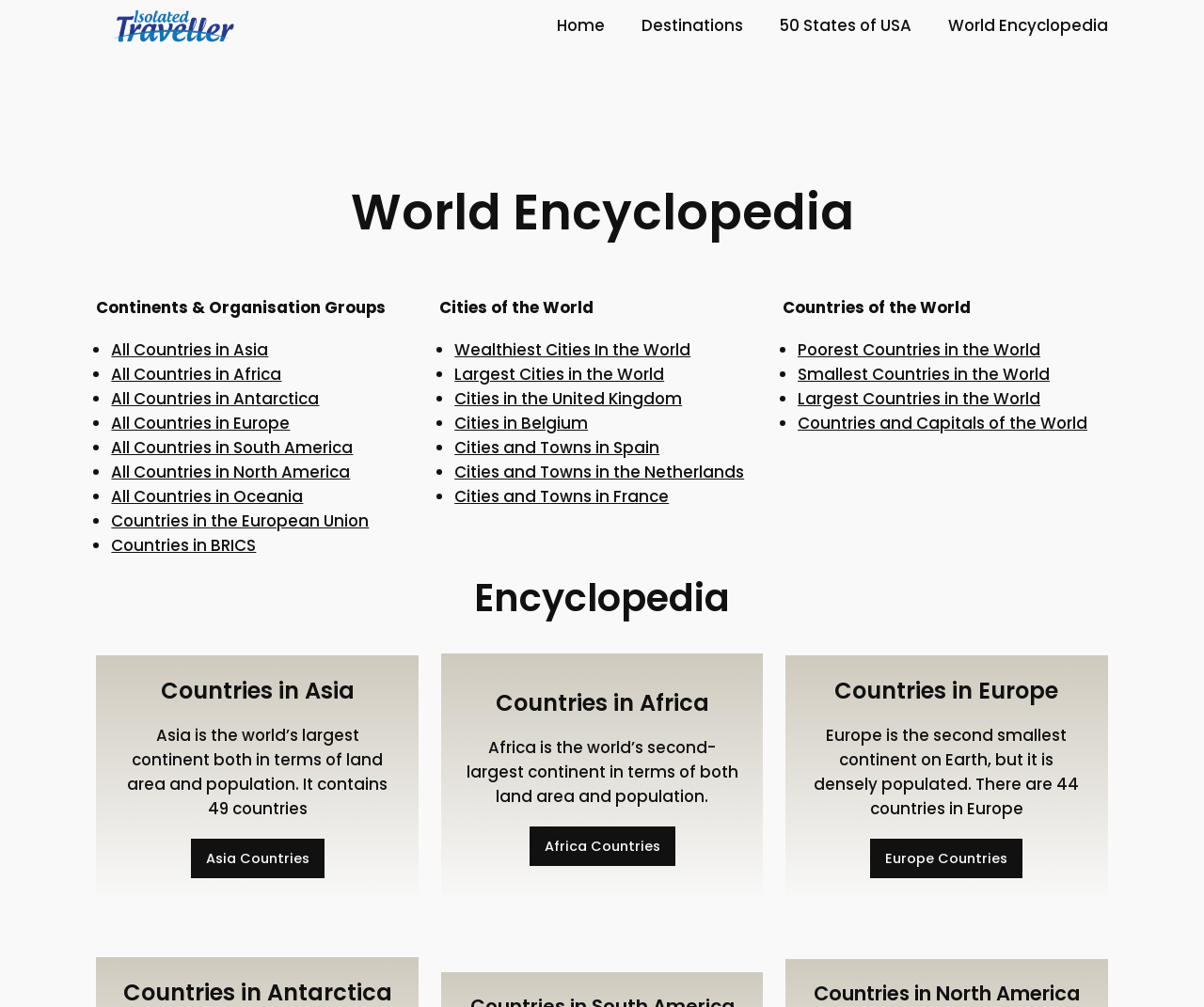Locate the bounding box coordinates of the clickable area needed to fulfill the instruction: "View beauty paintings".

None